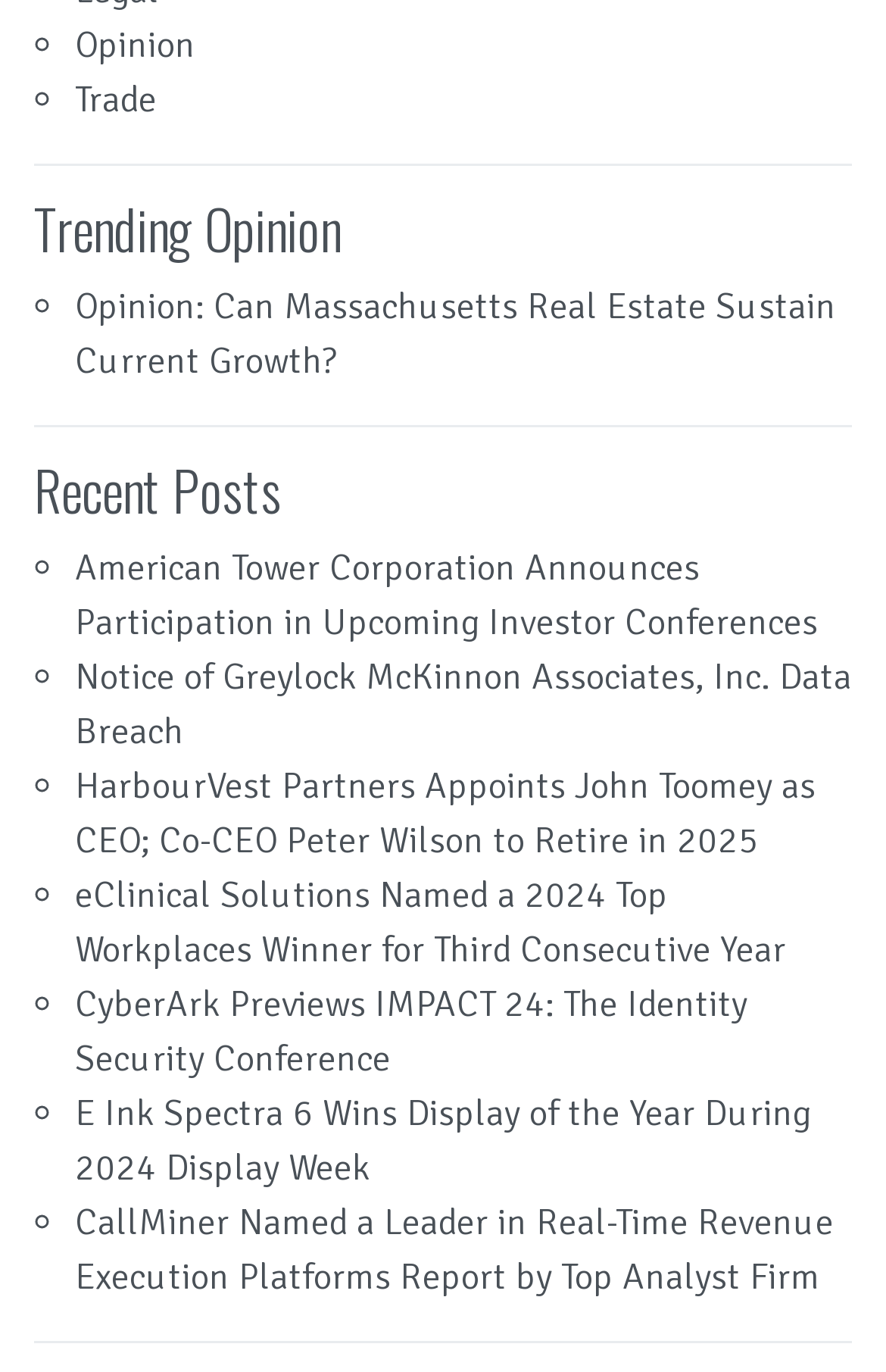Please specify the bounding box coordinates of the element that should be clicked to execute the given instruction: 'go to home page'. Ensure the coordinates are four float numbers between 0 and 1, expressed as [left, top, right, bottom].

None